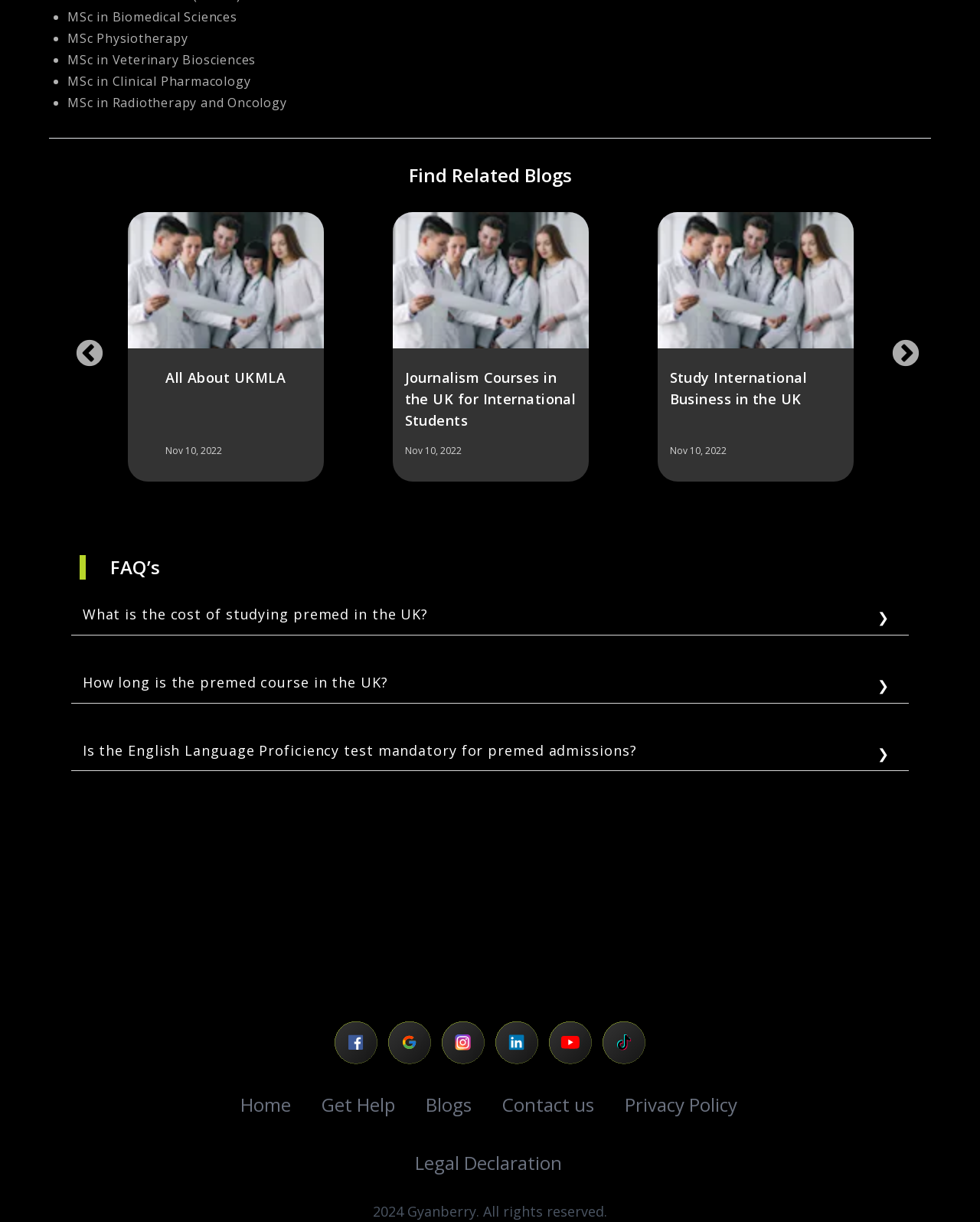Please find the bounding box for the UI component described as follows: "alt="Gyanberry Logo"".

[0.405, 0.711, 0.595, 0.788]